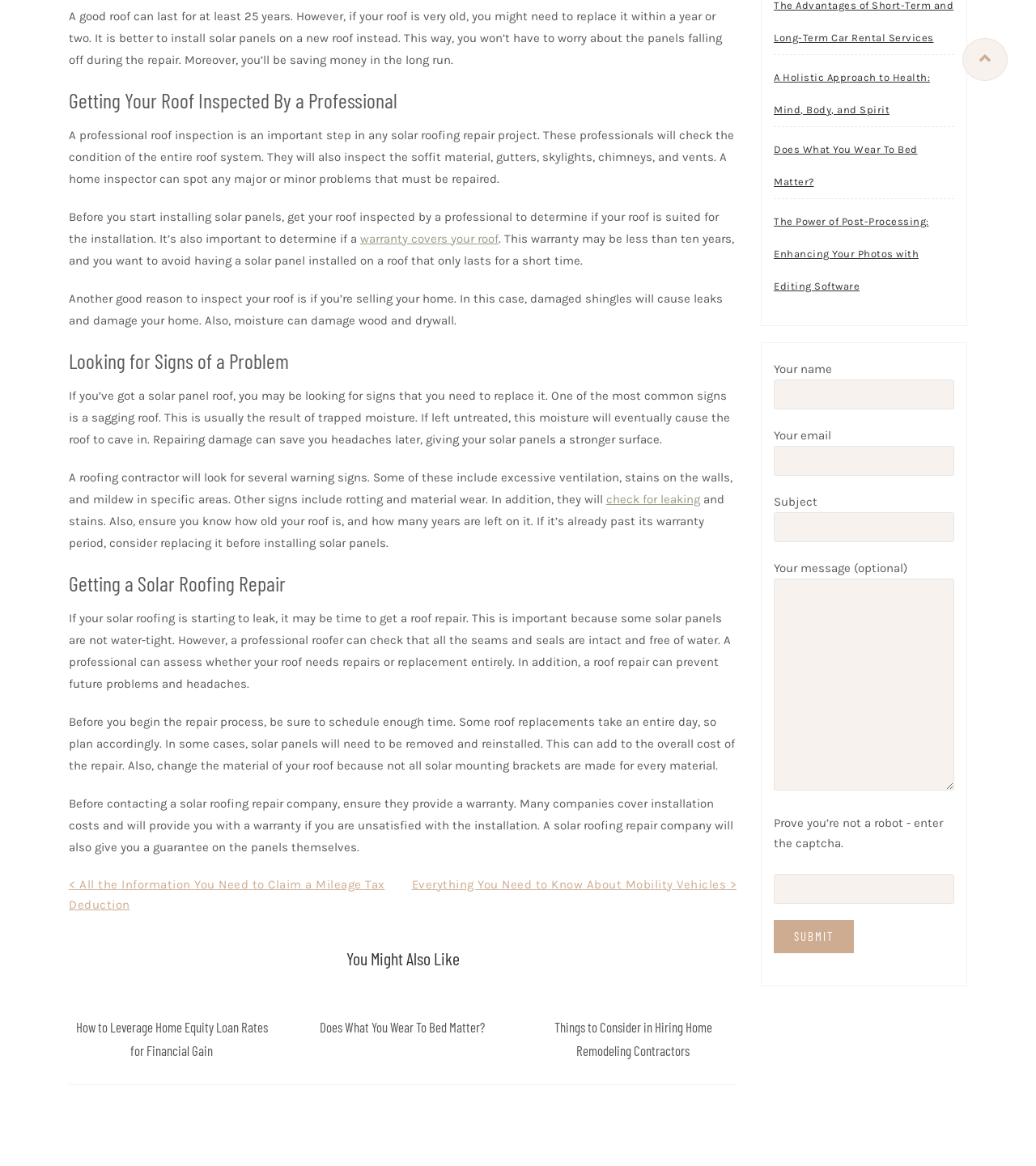Identify the bounding box coordinates of the part that should be clicked to carry out this instruction: "View Homewares".

None